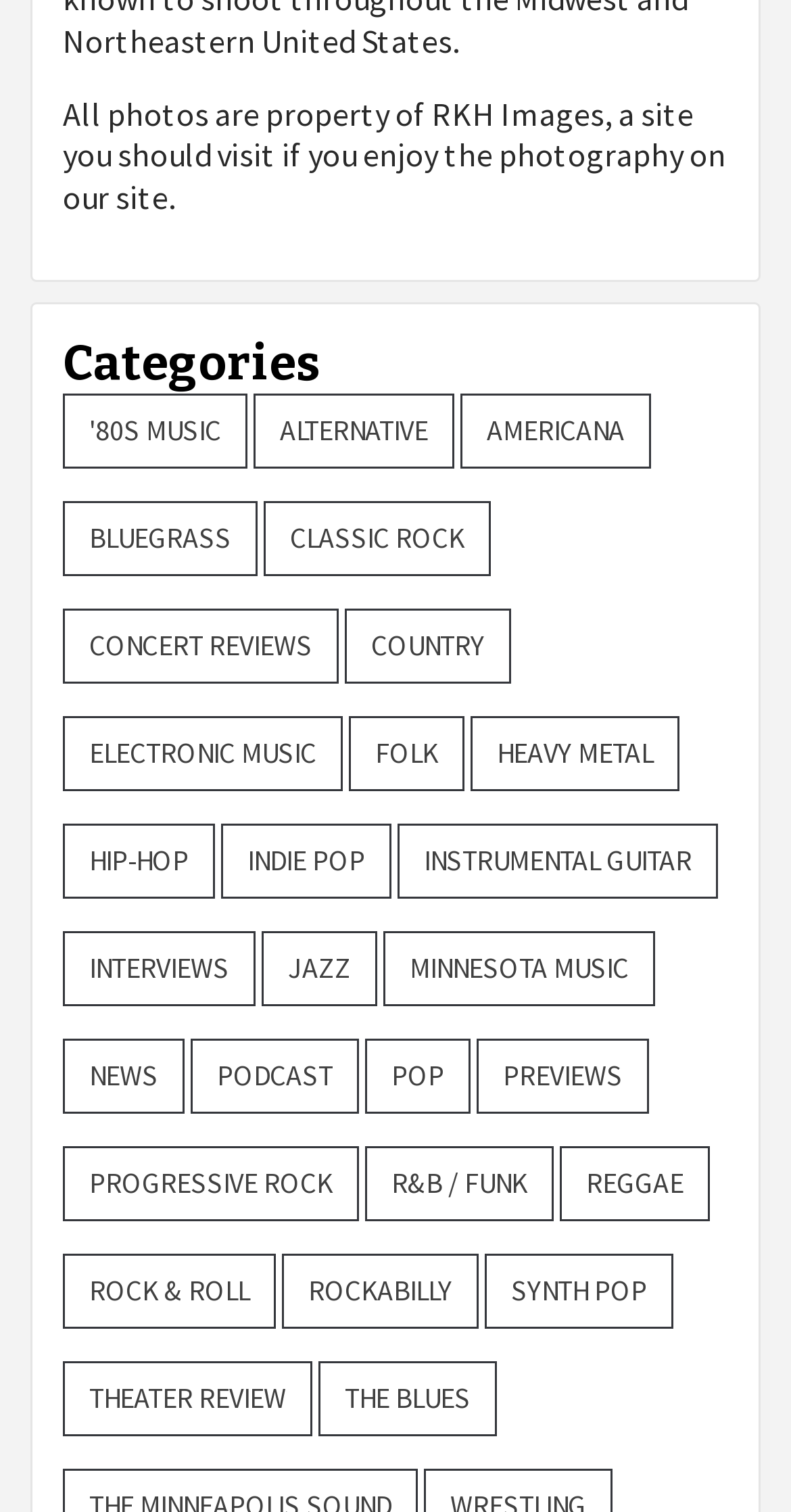Please locate the bounding box coordinates for the element that should be clicked to achieve the following instruction: "Read News articles". Ensure the coordinates are given as four float numbers between 0 and 1, i.e., [left, top, right, bottom].

[0.079, 0.687, 0.233, 0.736]